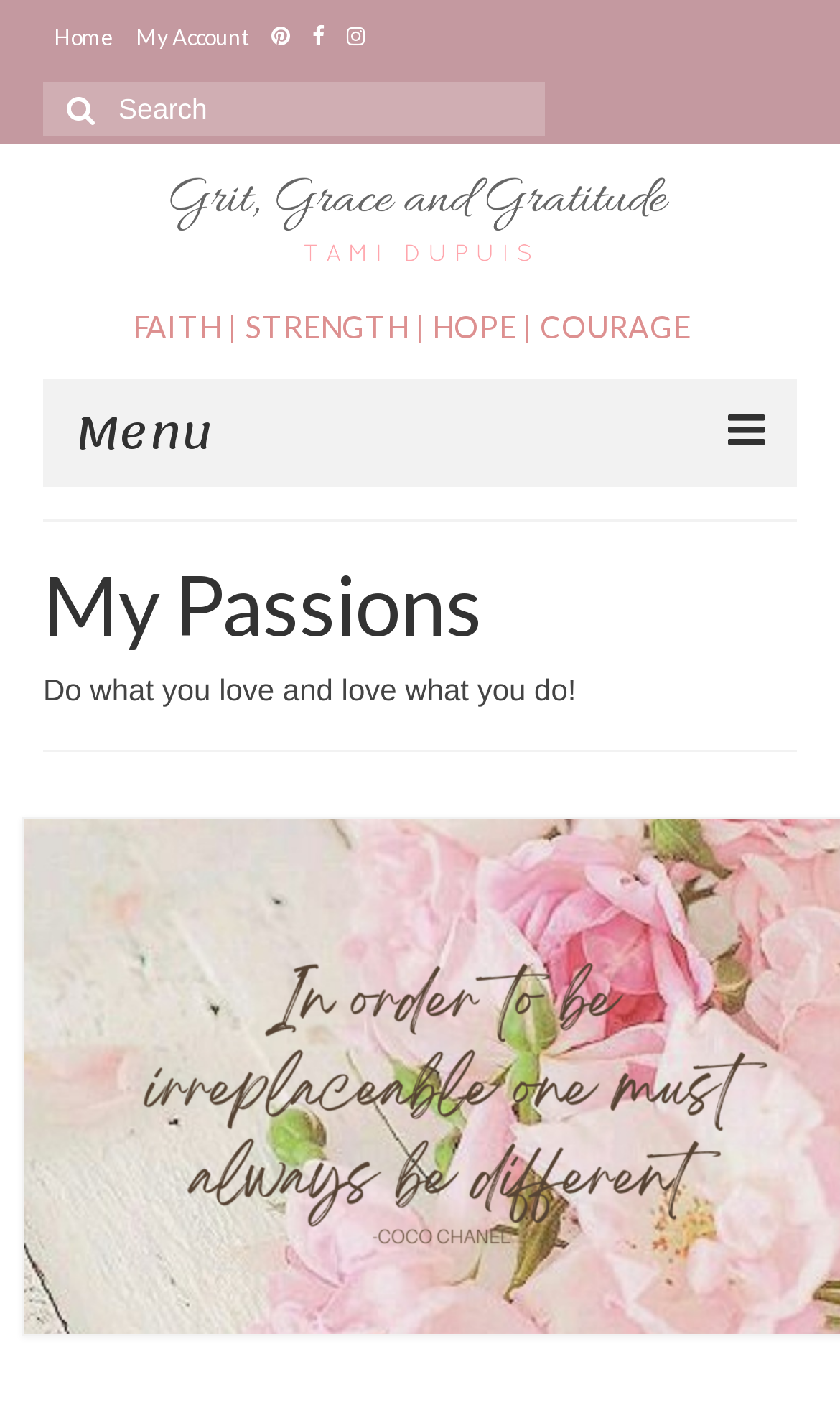Based on the visual content of the image, answer the question thoroughly: What are the main categories of the website?

The main categories of the website can be found in the links below the menu button, which includes 'Home', 'About Me', 'Blogs', and others, indicating that these are the main sections of the website.